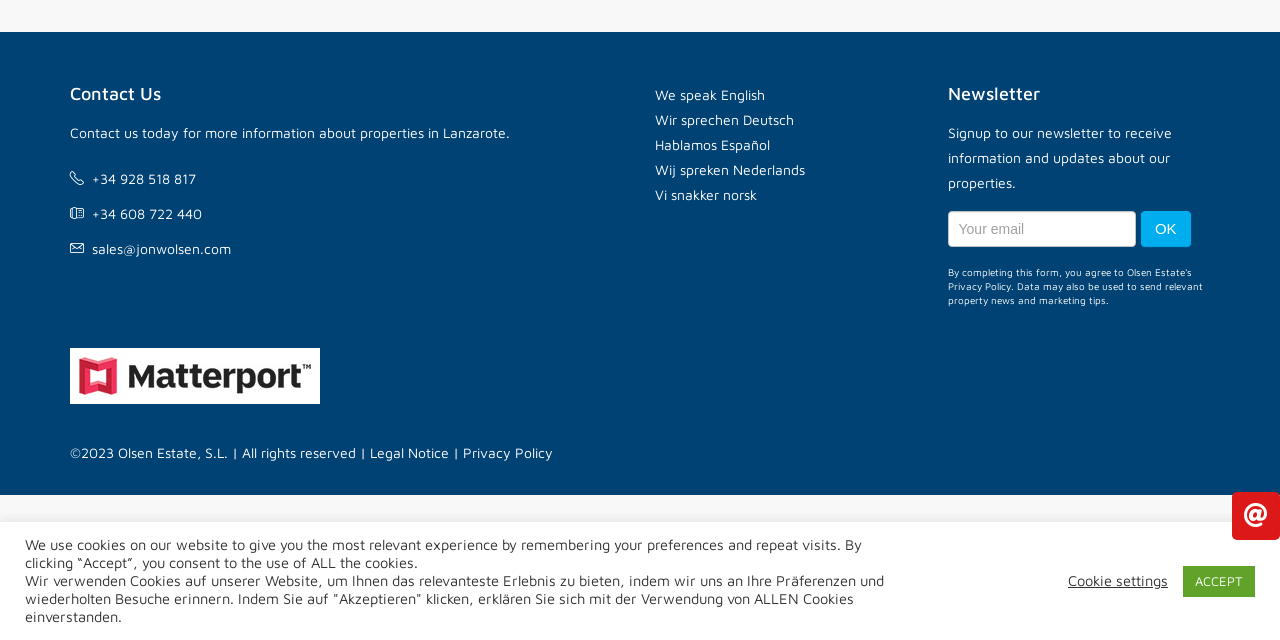For the element described, predict the bounding box coordinates as (top-left x, top-left y, bottom-right x, bottom-right y). All values should be between 0 and 1. Element description: sales@jonwolsen.com

[0.072, 0.375, 0.18, 0.402]